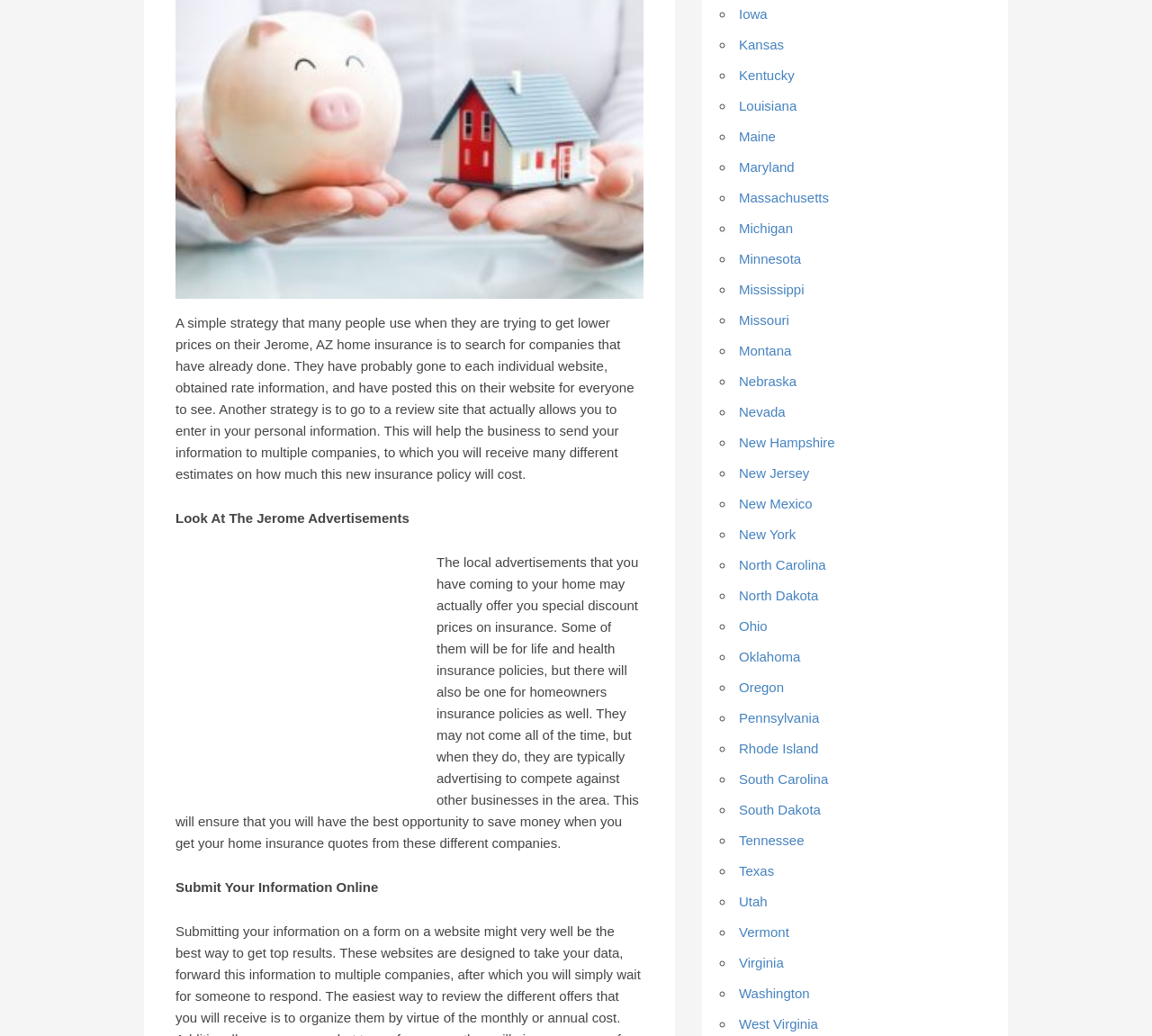Can you show the bounding box coordinates of the region to click on to complete the task described in the instruction: "Click on the link to get insurance quotes for Iowa"?

[0.641, 0.006, 0.666, 0.021]